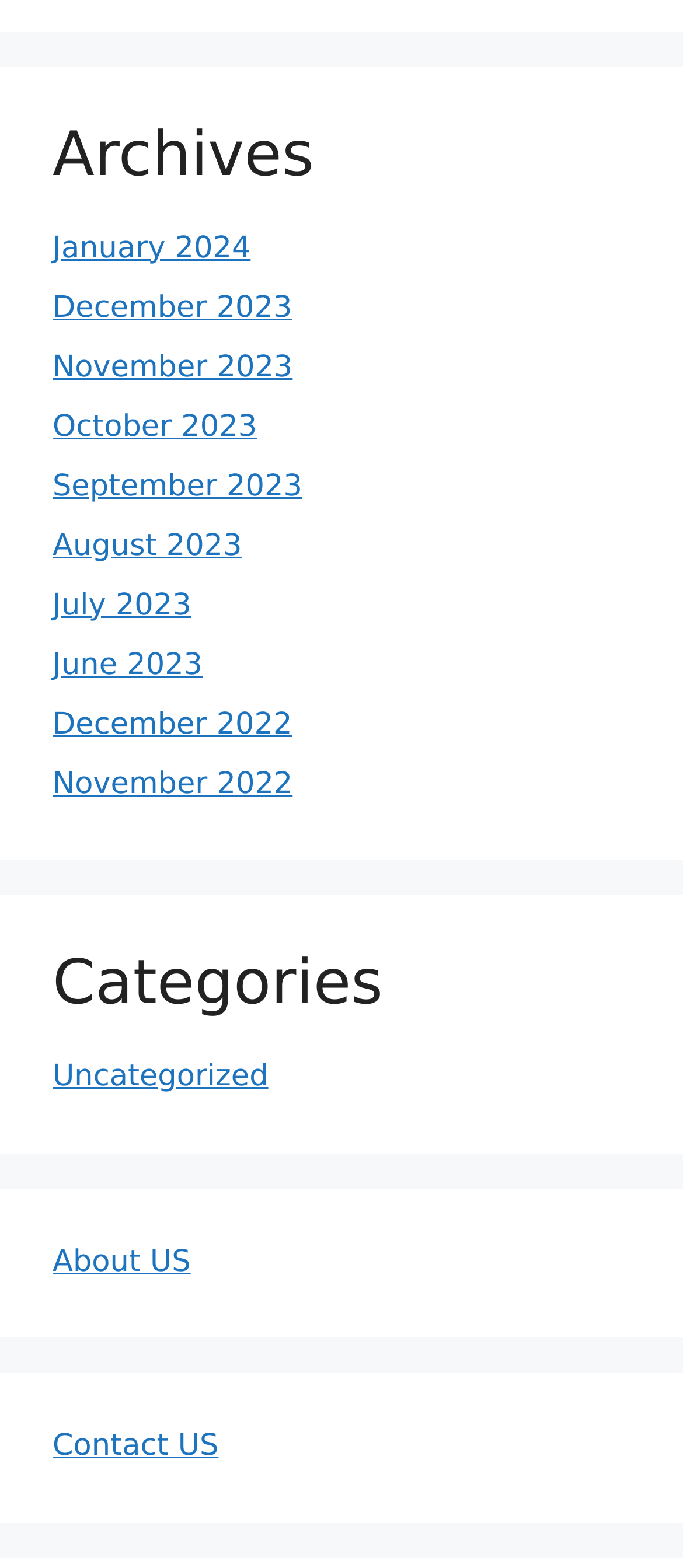Using the description: "Uncategorized", determine the UI element's bounding box coordinates. Ensure the coordinates are in the format of four float numbers between 0 and 1, i.e., [left, top, right, bottom].

[0.077, 0.675, 0.393, 0.698]